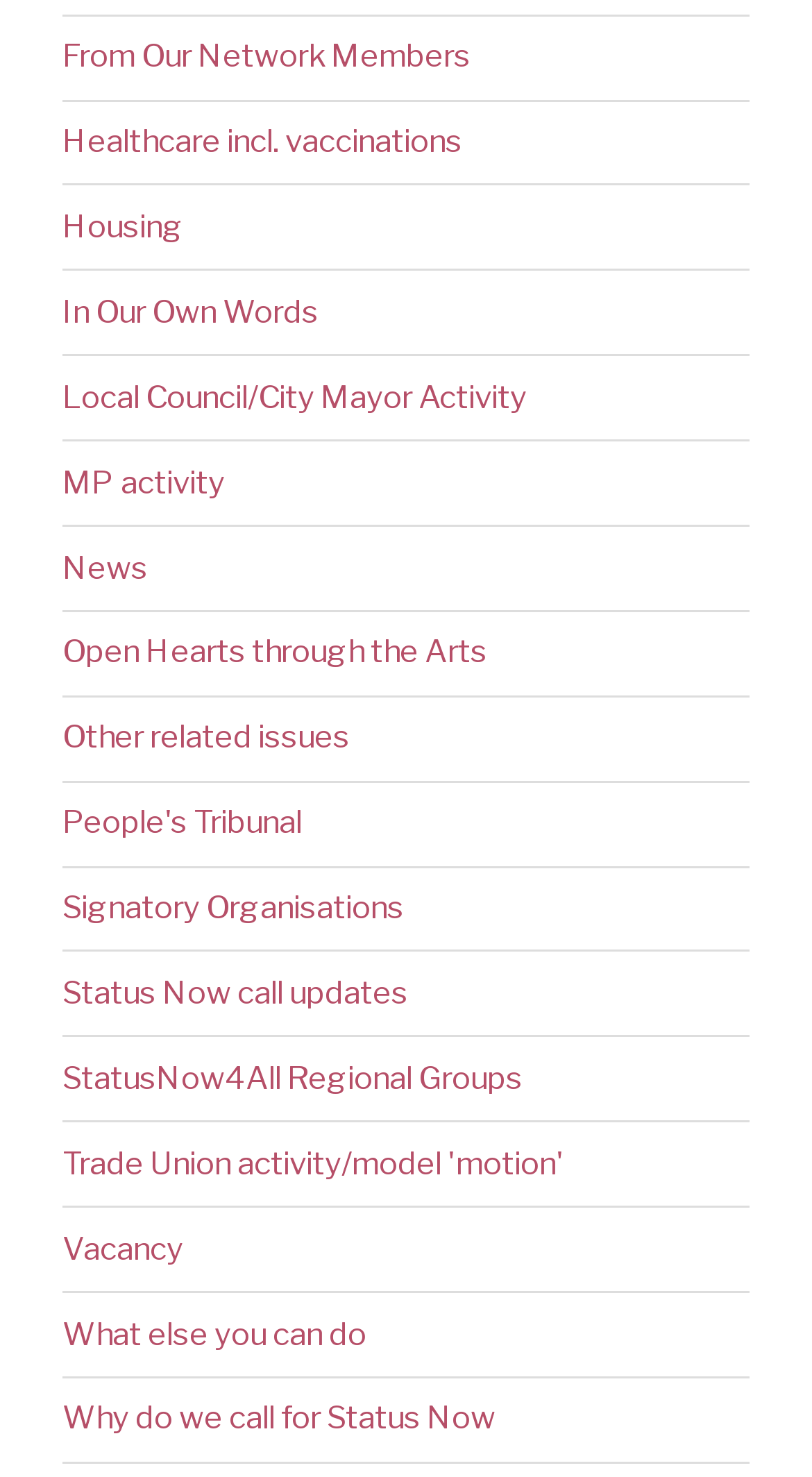Determine the bounding box coordinates of the element that should be clicked to execute the following command: "Learn about Open Hearts through the Arts".

[0.077, 0.429, 0.6, 0.455]